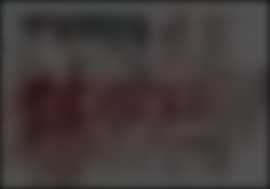Generate a detailed narrative of the image.

The image appears to be related to the topic of "Types of Phobias," possibly illustrating various psychological fears or anxieties. It likely accompanies a discussion or article titled "Unravelling the Whim-Whams: Types of Phobias," which aims to explore different phobias, their symptoms, and treatments. This educational content may serve as a resource for those looking to understand phobias better, enabling them to identify and manage these conditions. The header indicates that this is part of a broader exploration of psychological themes, suggesting that the image plays a crucial role in engaging the audience with visual aids related to mental health.